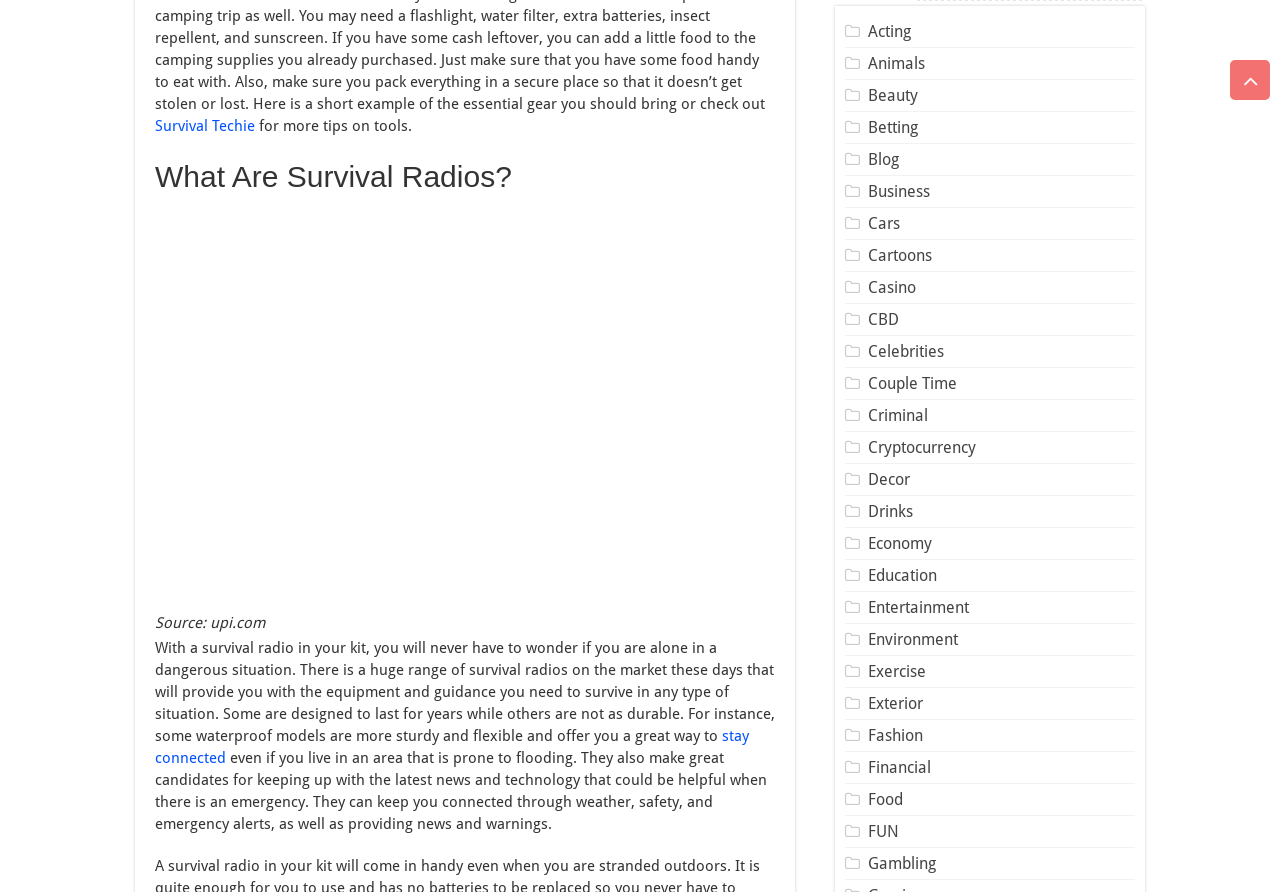Pinpoint the bounding box coordinates of the area that must be clicked to complete this instruction: "explore the 'Beauty' category".

[0.678, 0.097, 0.718, 0.118]